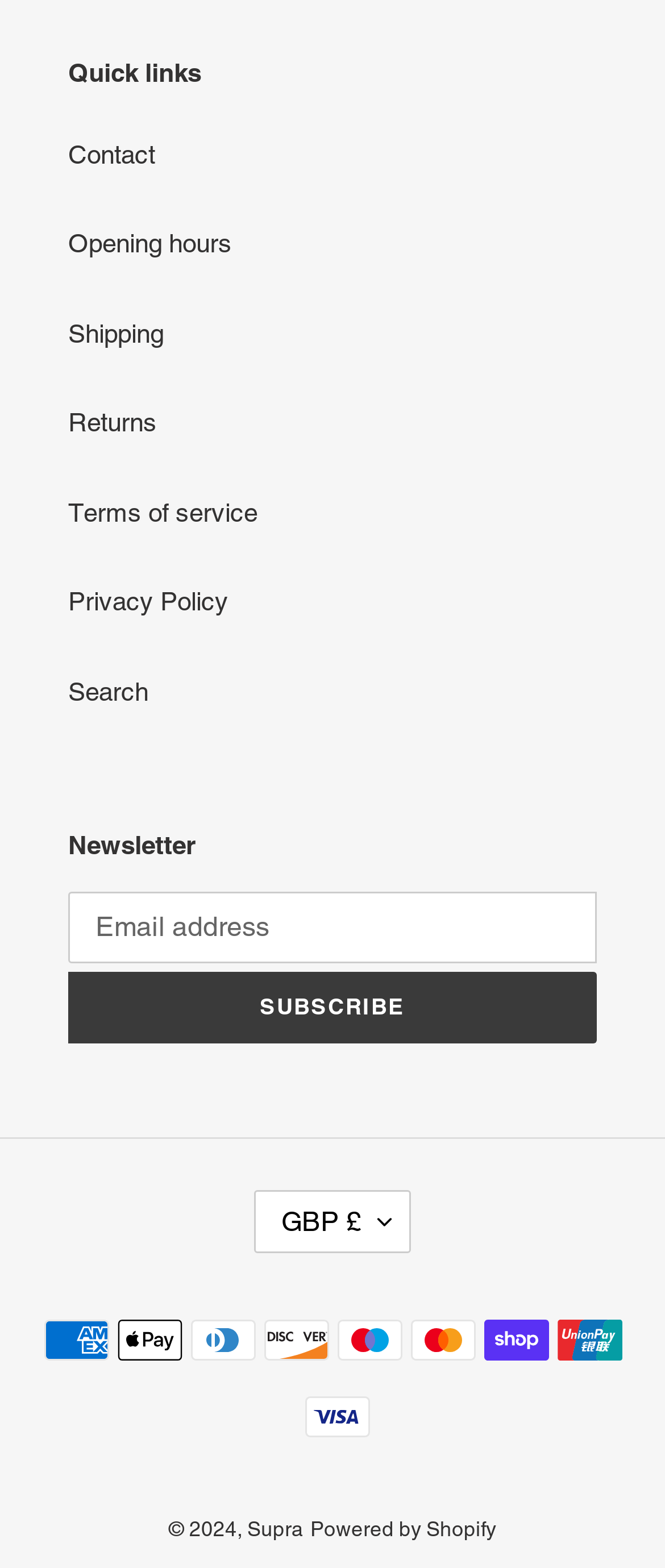Given the element description Powered by Shopify, identify the bounding box coordinates for the UI element on the webpage screenshot. The format should be (top-left x, top-left y, bottom-right x, bottom-right y), with values between 0 and 1.

[0.467, 0.968, 0.746, 0.983]